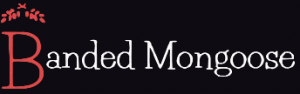What is the focus of the company Banded Mongoose?
Please give a well-detailed answer to the question.

The caption highlights that Banded Mongoose is a company focused on 'challenges and opportunities in reverse logistics management', which suggests that the company's primary focus is on reverse logistics management.